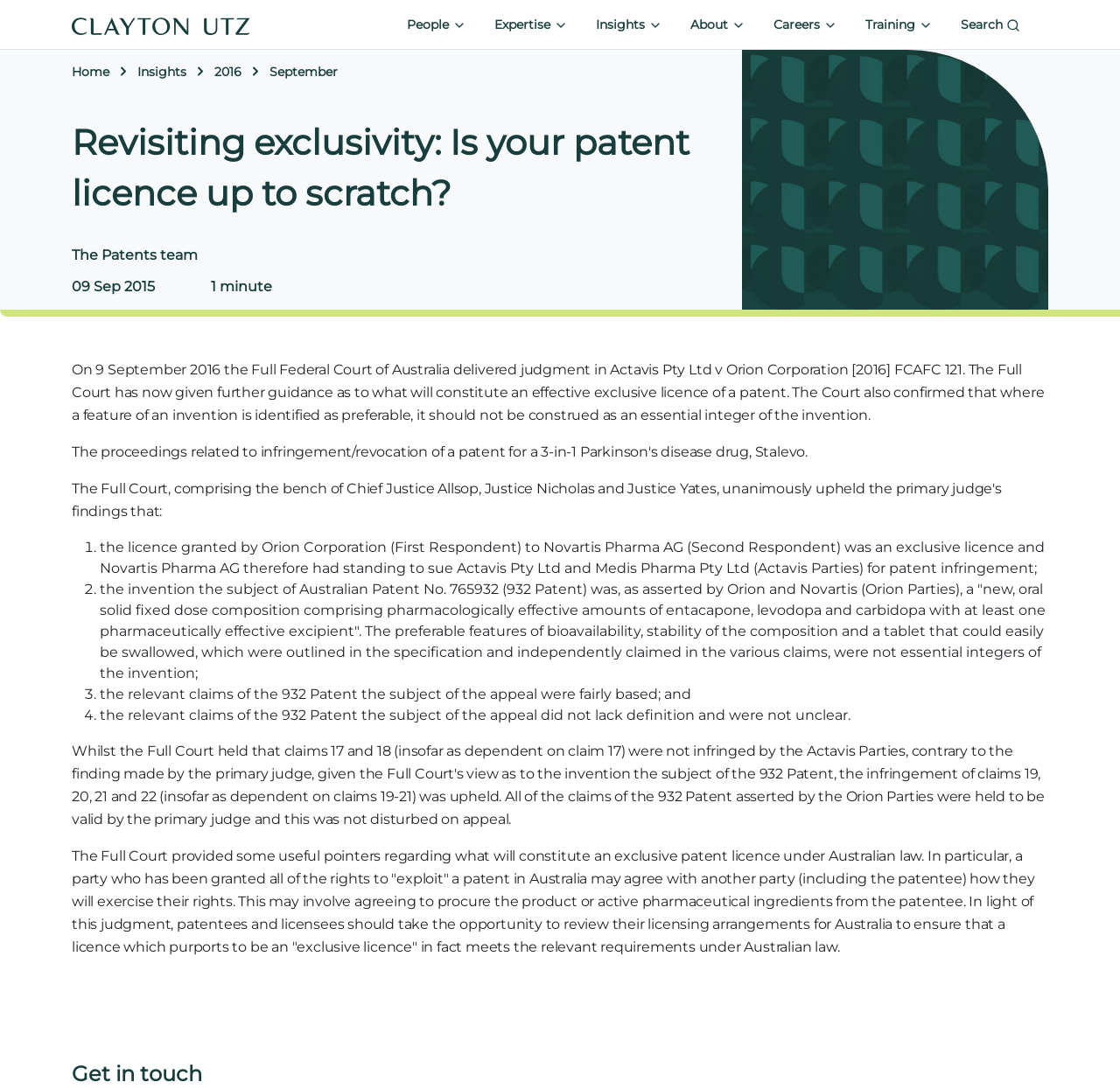How many points are mentioned in the article about the judgment?
Please use the image to provide an in-depth answer to the question.

The article mentions four points about the judgment, which are listed as '1.', '2.', '3.', and '4.' and describe the court's decisions regarding the patent licence.